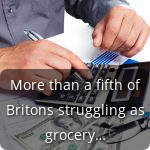Is the image related to a financial struggle?
Can you offer a detailed and complete answer to this question?

The overlay text 'More than a fifth of Britons struggling as grocery...' and the scene of a person calculating grocery costs suggest that the image is highlighting the economic difficulties faced by many in the UK regarding food affordability, emphasizing the common struggle for budgeting amidst increasing costs.